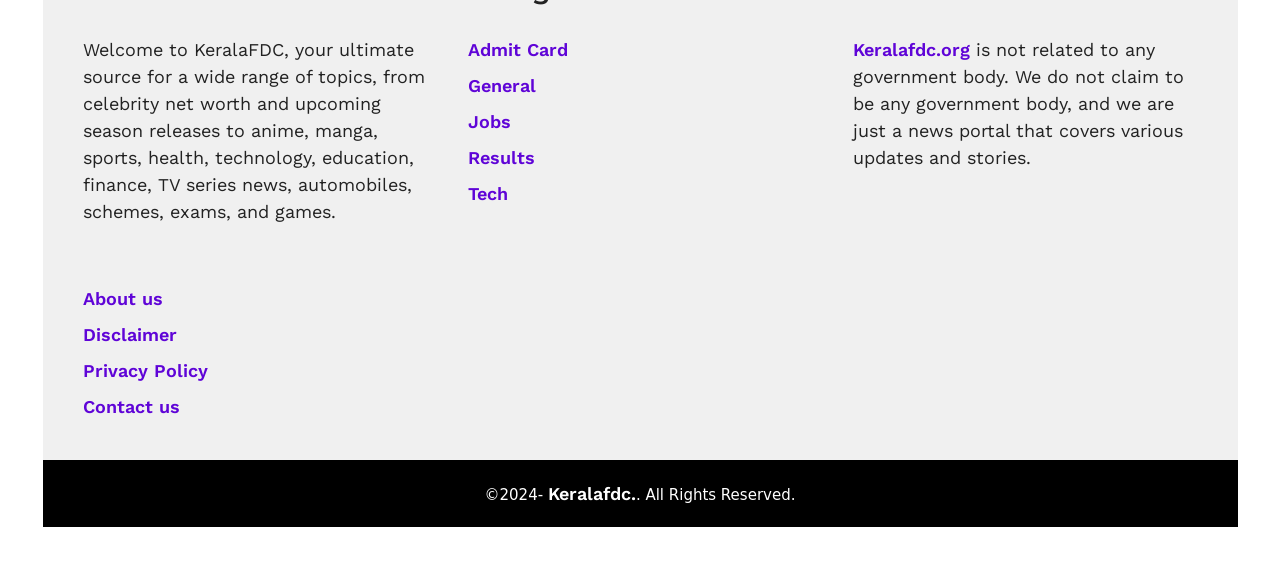Please identify the bounding box coordinates of the element I need to click to follow this instruction: "Read Privacy Policy".

[0.064, 0.64, 0.162, 0.677]